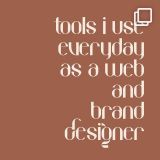Answer this question using a single word or a brief phrase:
What type of font is used in the image?

Elegant, modern font